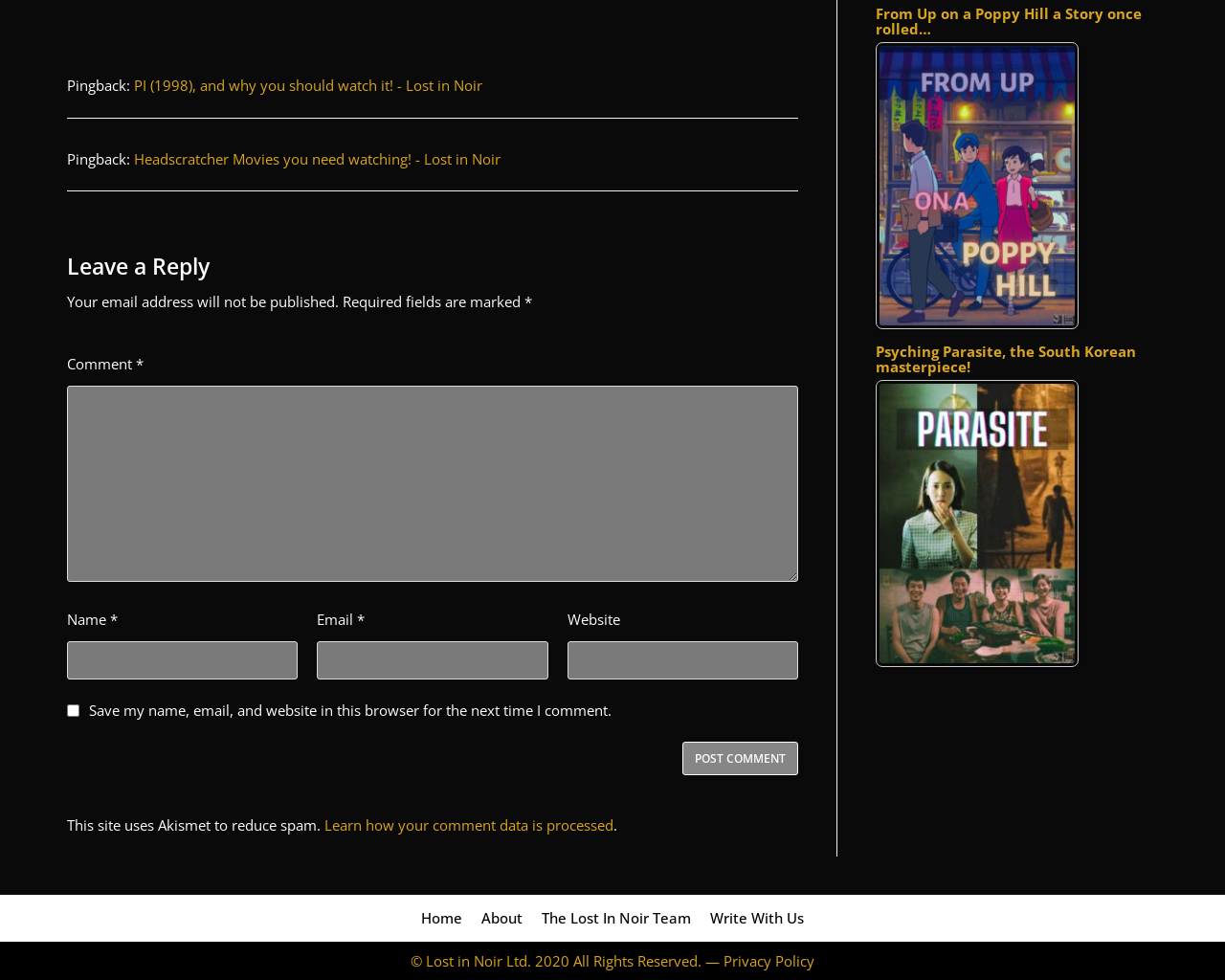Determine the bounding box coordinates of the UI element described below. Use the format (top-left x, top-left y, bottom-right x, bottom-right y) with floating point numbers between 0 and 1: parent_node: Name * name="author"

[0.055, 0.655, 0.243, 0.693]